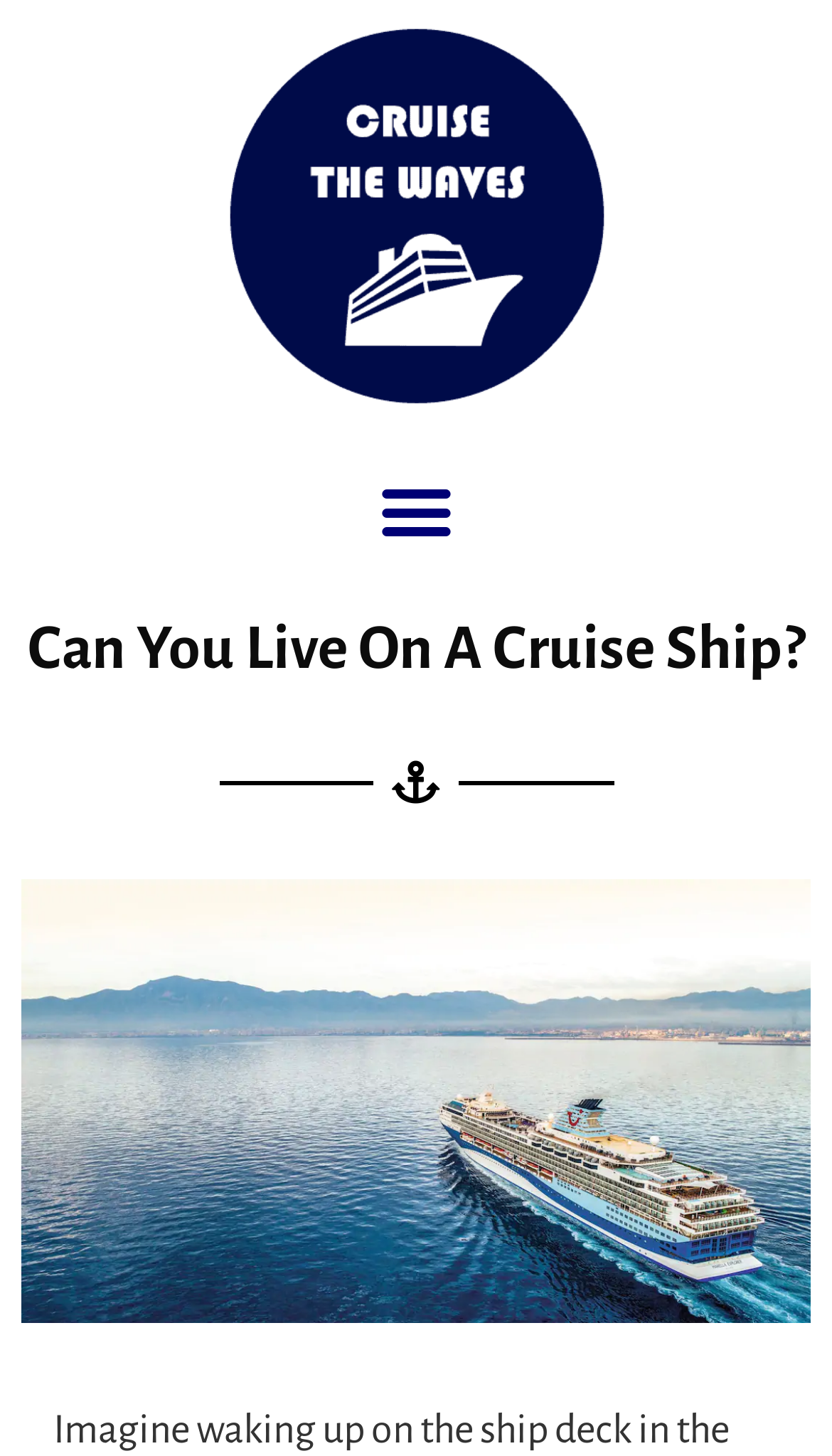Please find and generate the text of the main heading on the webpage.

Can You Live On A Cruise Ship?